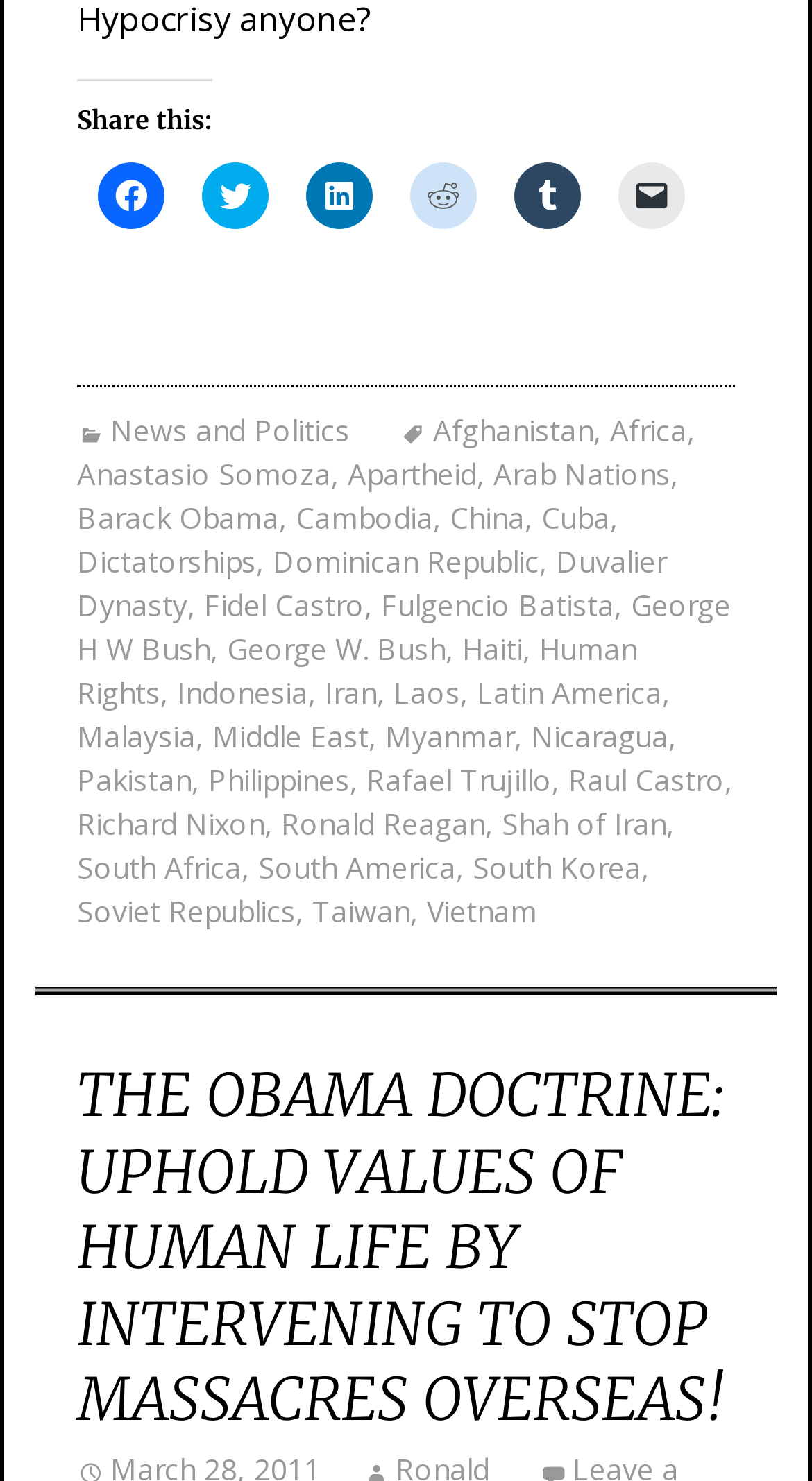Please identify the bounding box coordinates of the clickable element to fulfill the following instruction: "access the fifteenth link". The coordinates should be four float numbers between 0 and 1, i.e., [left, top, right, bottom].

None